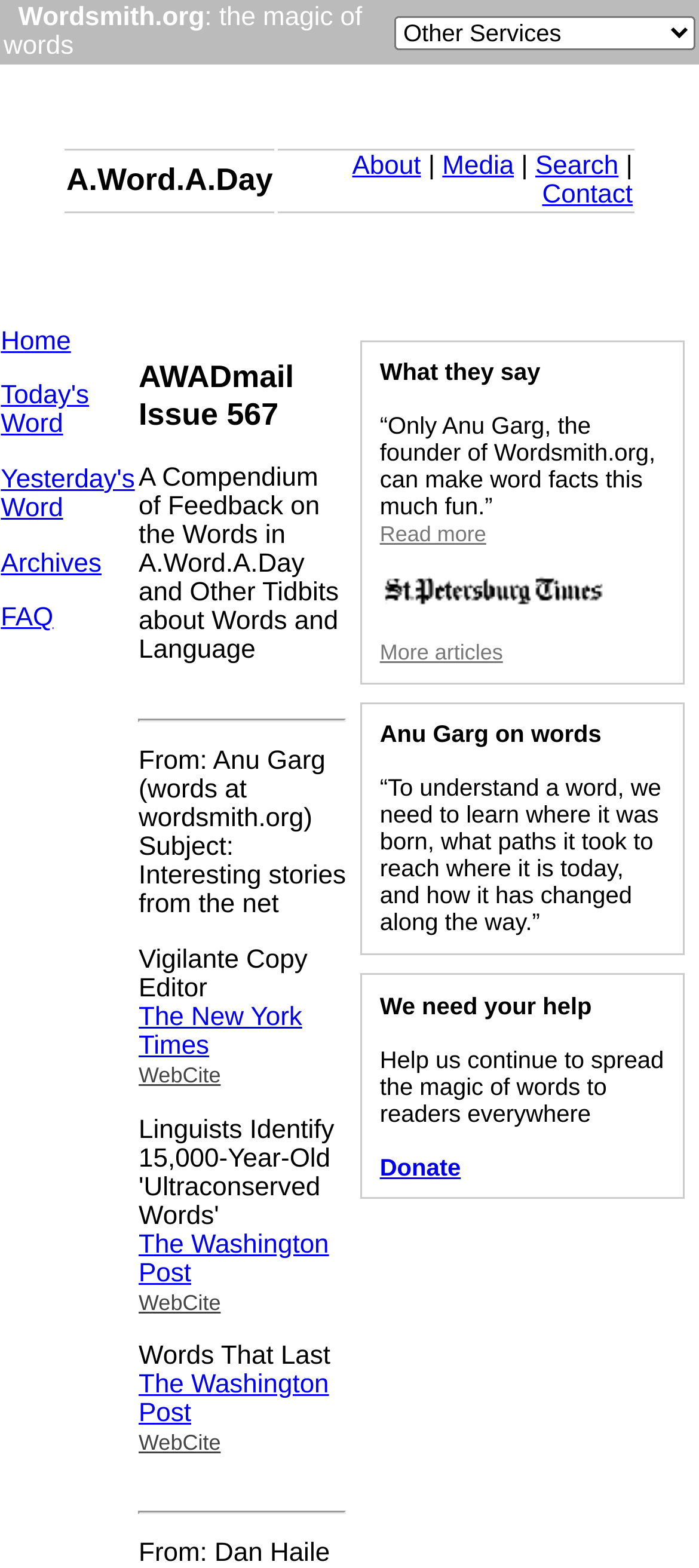How many links are there in the 'About | Media | Search | Contact' section?
Look at the webpage screenshot and answer the question with a detailed explanation.

In the 'About | Media | Search | Contact' section, there are four links: 'About', 'Media', 'Search', and 'Contact'. These links can be found in the second row of the table.